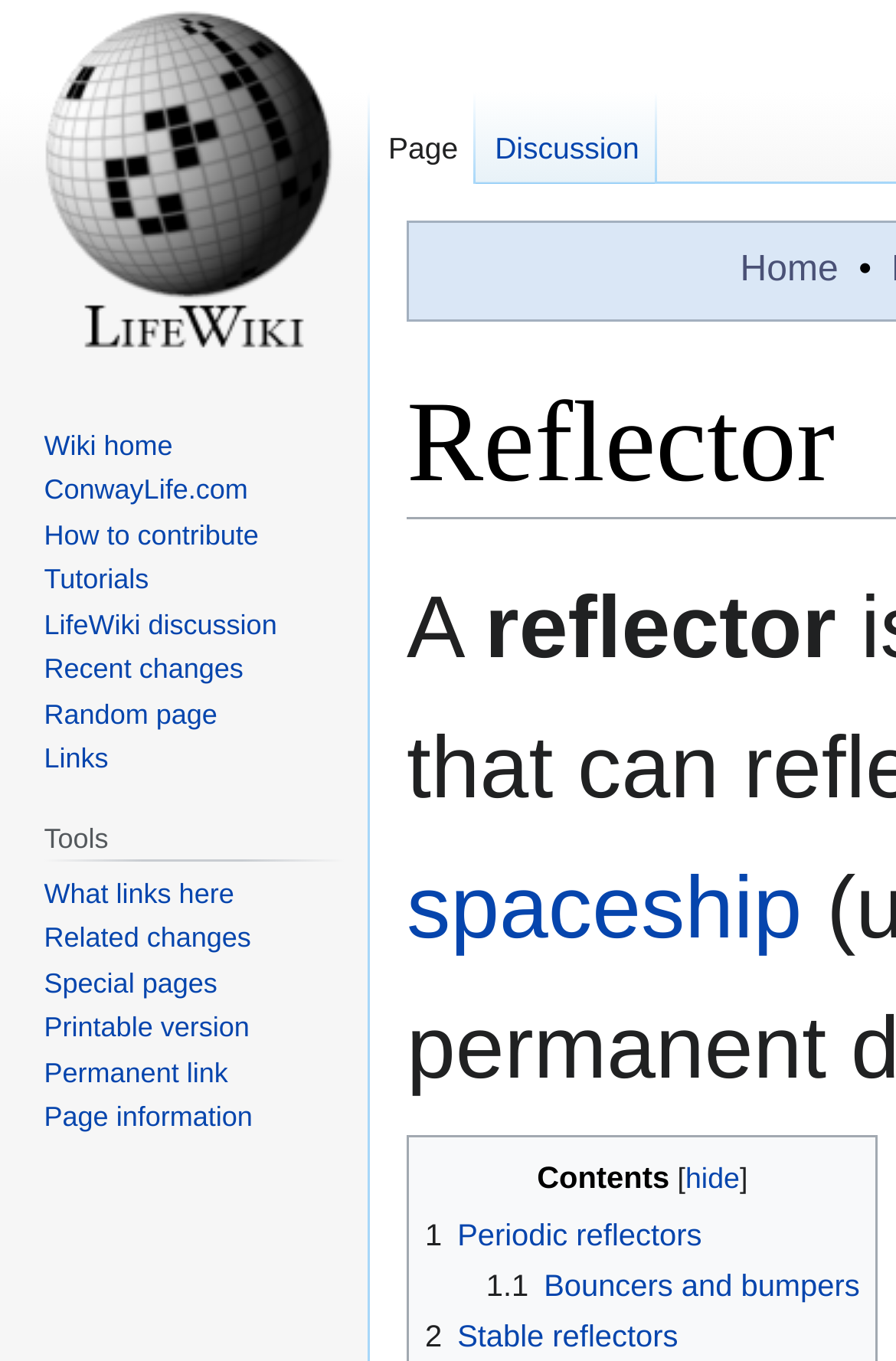How many links are there under the 'Tools' section?
Look at the image and construct a detailed response to the question.

I counted the number of links under the 'Tools' section, which is located on the left side of the webpage. There are 6 links in total, including 'What links here', 'Related changes', 'Special pages', 'Printable version', 'Permanent link', and 'Page information'.